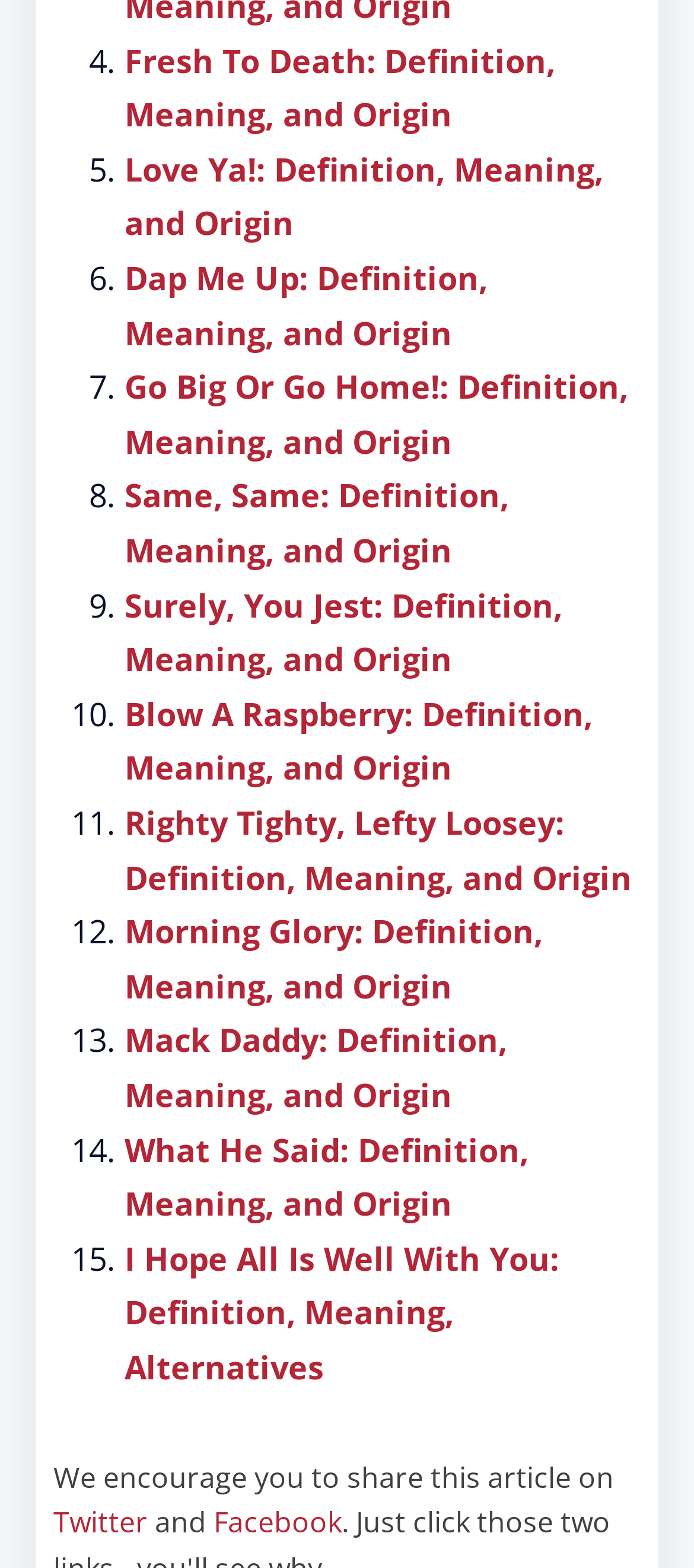What is the title of the eleventh link?
Based on the screenshot, provide your answer in one word or phrase.

Righty Tighty, Lefty Loosey